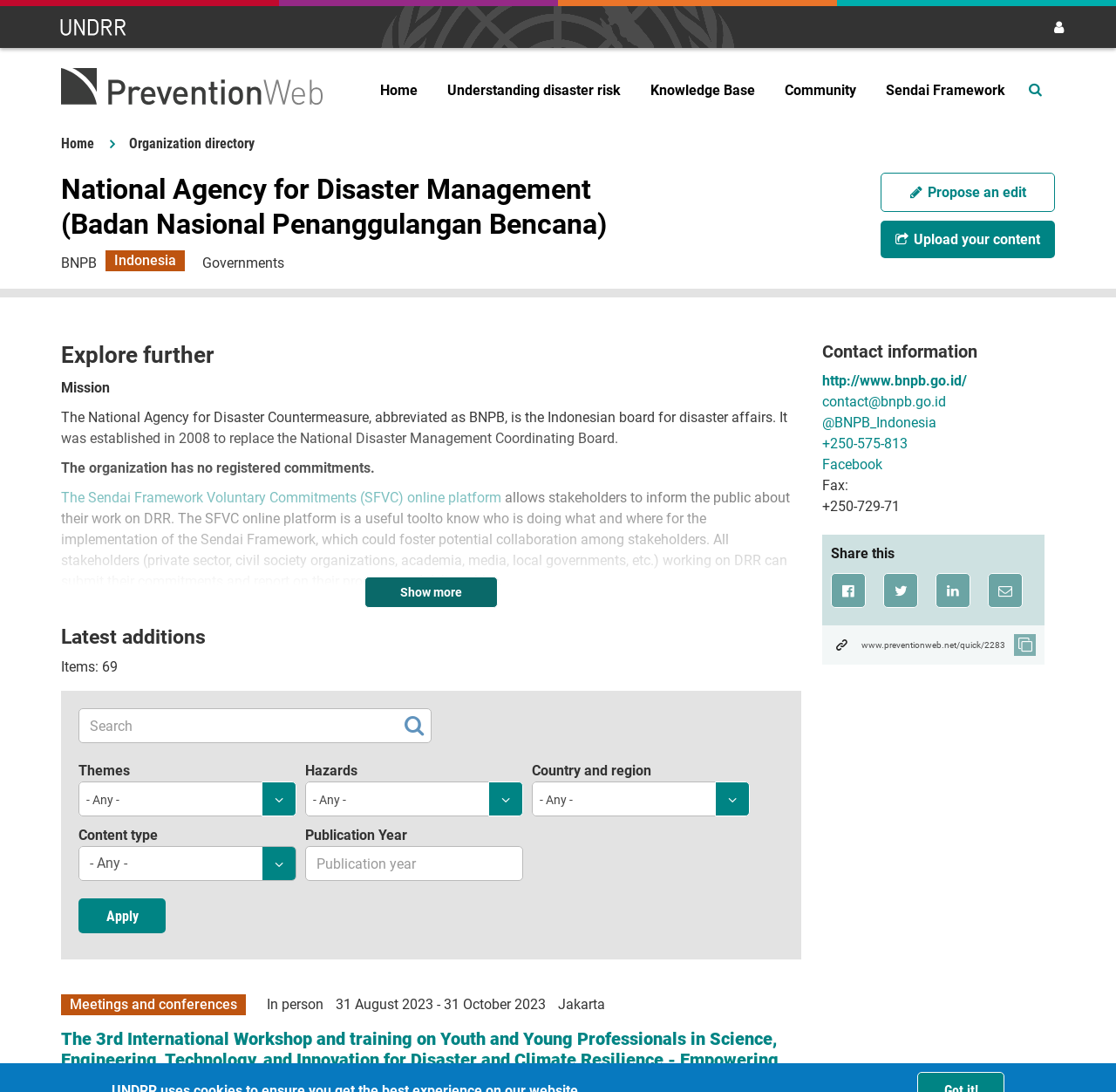Please identify the bounding box coordinates of the element on the webpage that should be clicked to follow this instruction: "Share on Facebook". The bounding box coordinates should be given as four float numbers between 0 and 1, formatted as [left, top, right, bottom].

[0.745, 0.525, 0.776, 0.557]